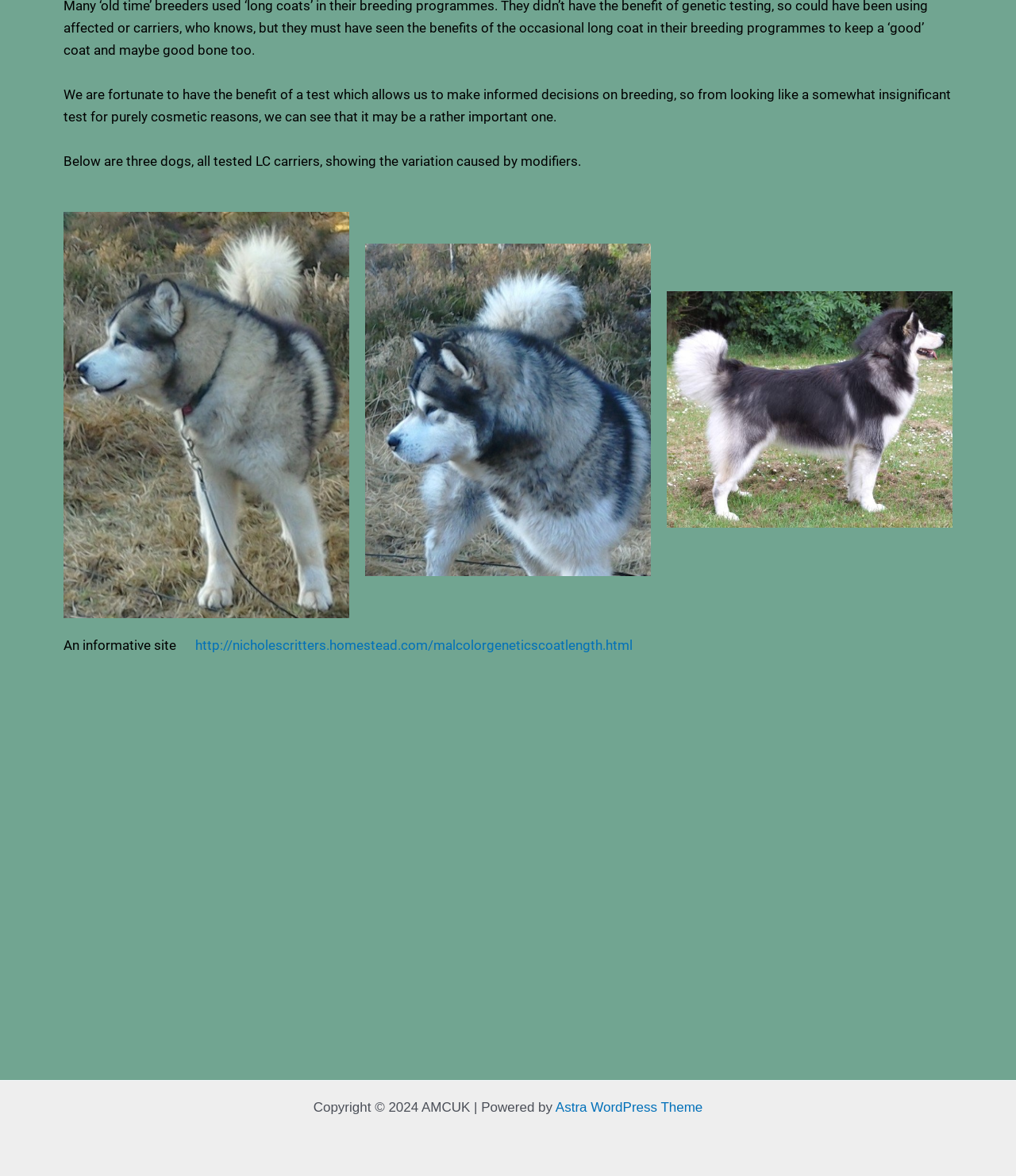Please give a succinct answer to the question in one word or phrase:
What is the copyright year of the website?

2024